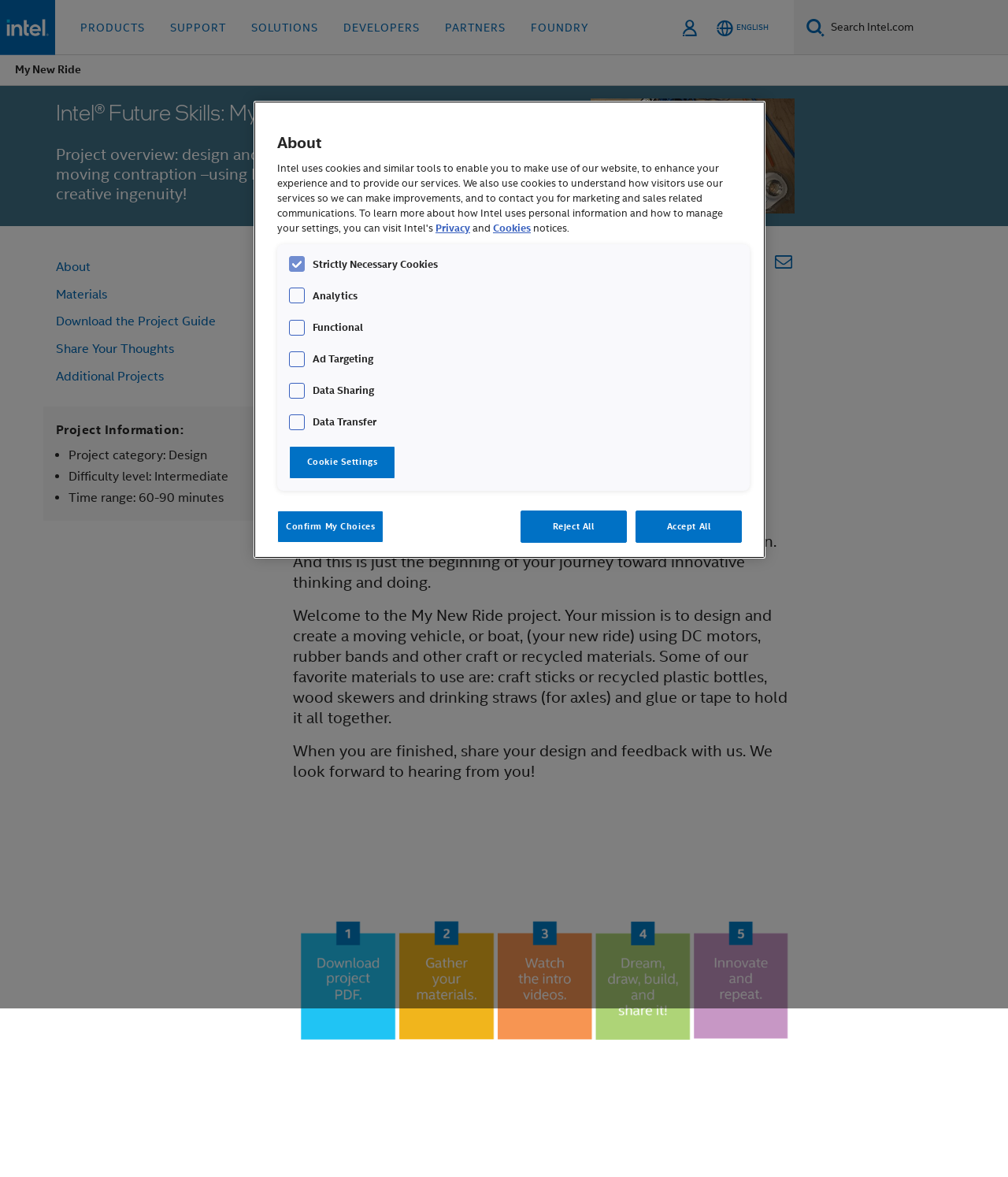Answer the question briefly using a single word or phrase: 
What is the theme of the image in the figure section?

5-step guide